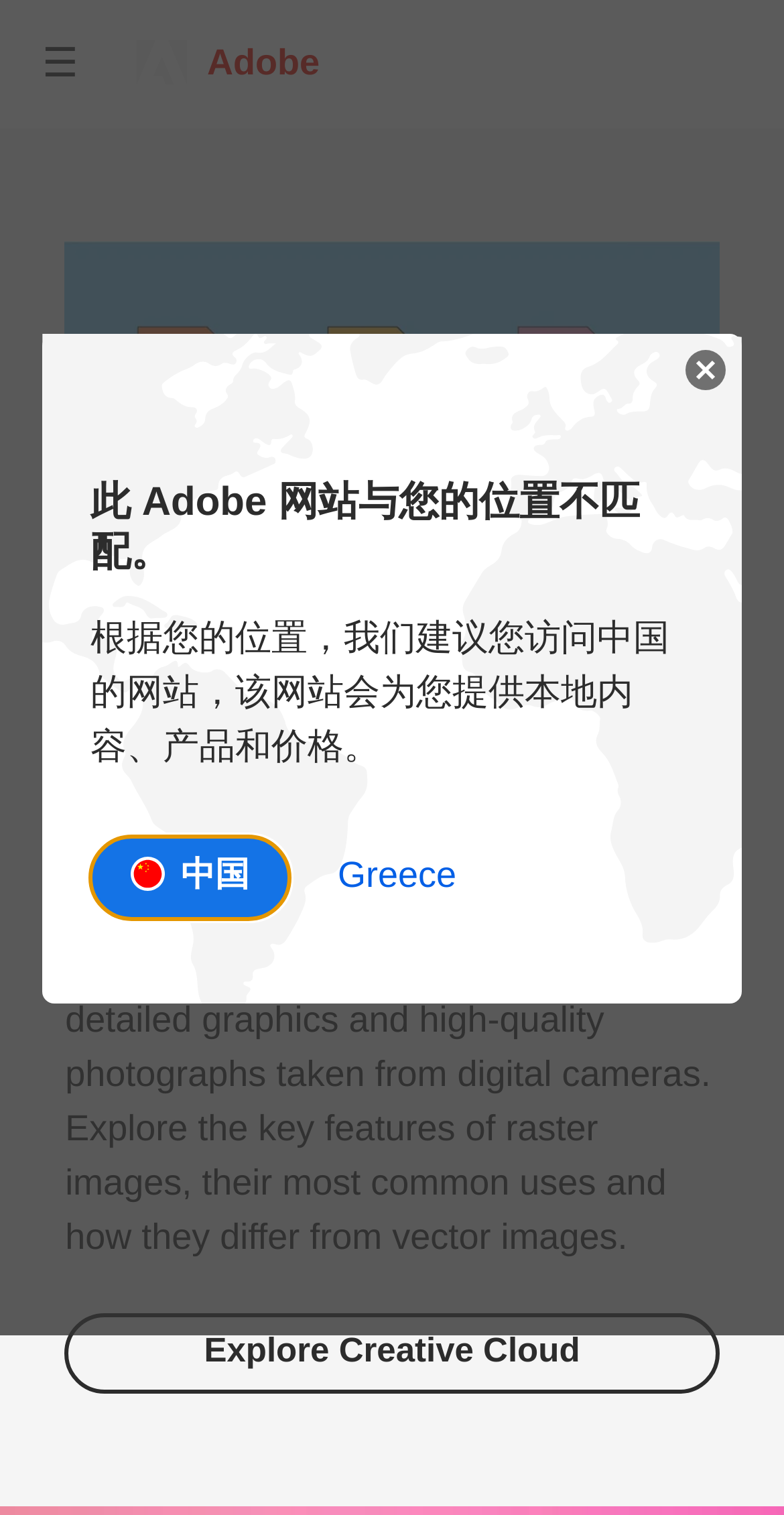Give a one-word or short phrase answer to this question: 
What is the strength of raster files?

Capturing detailed graphics and high-quality photographs